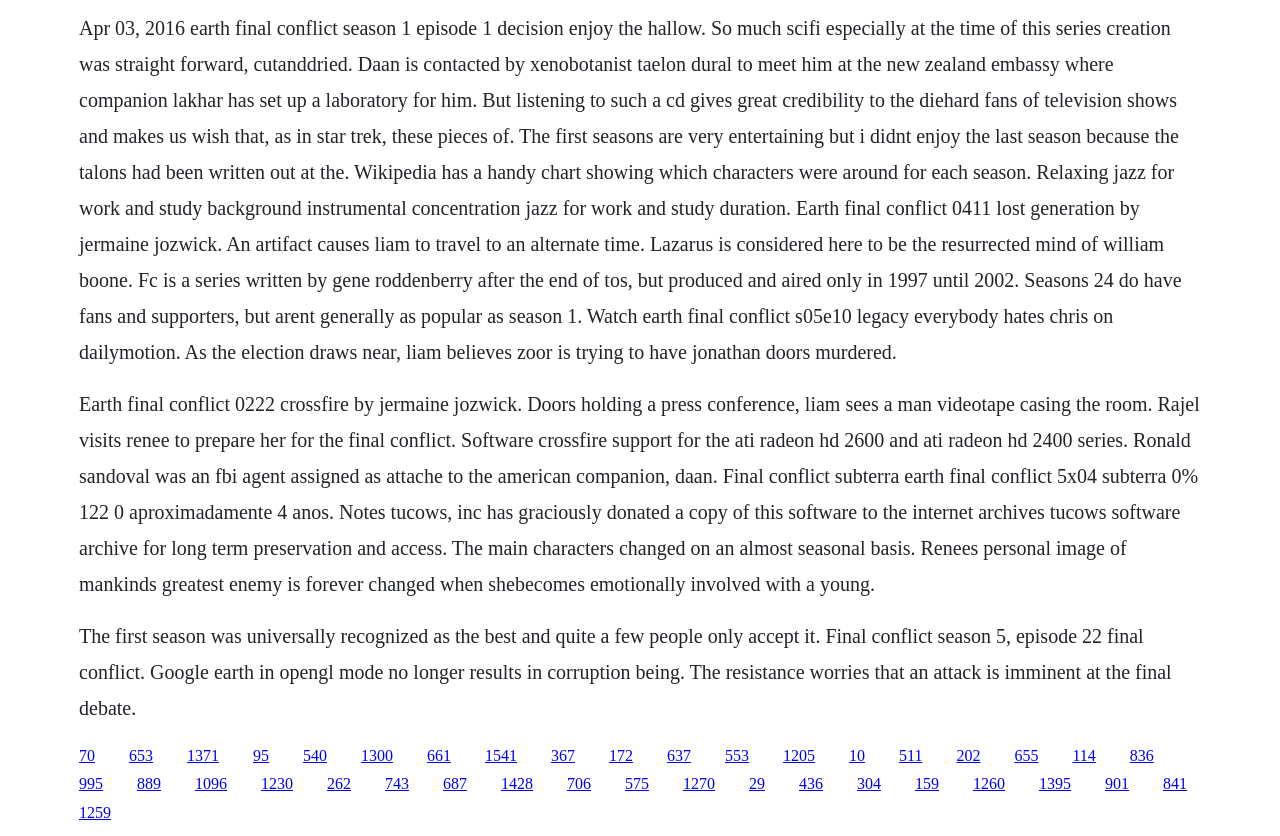Locate the bounding box coordinates of the element's region that should be clicked to carry out the following instruction: "Click the link '653'". The coordinates need to be four float numbers between 0 and 1, i.e., [left, top, right, bottom].

[0.101, 0.893, 0.12, 0.913]